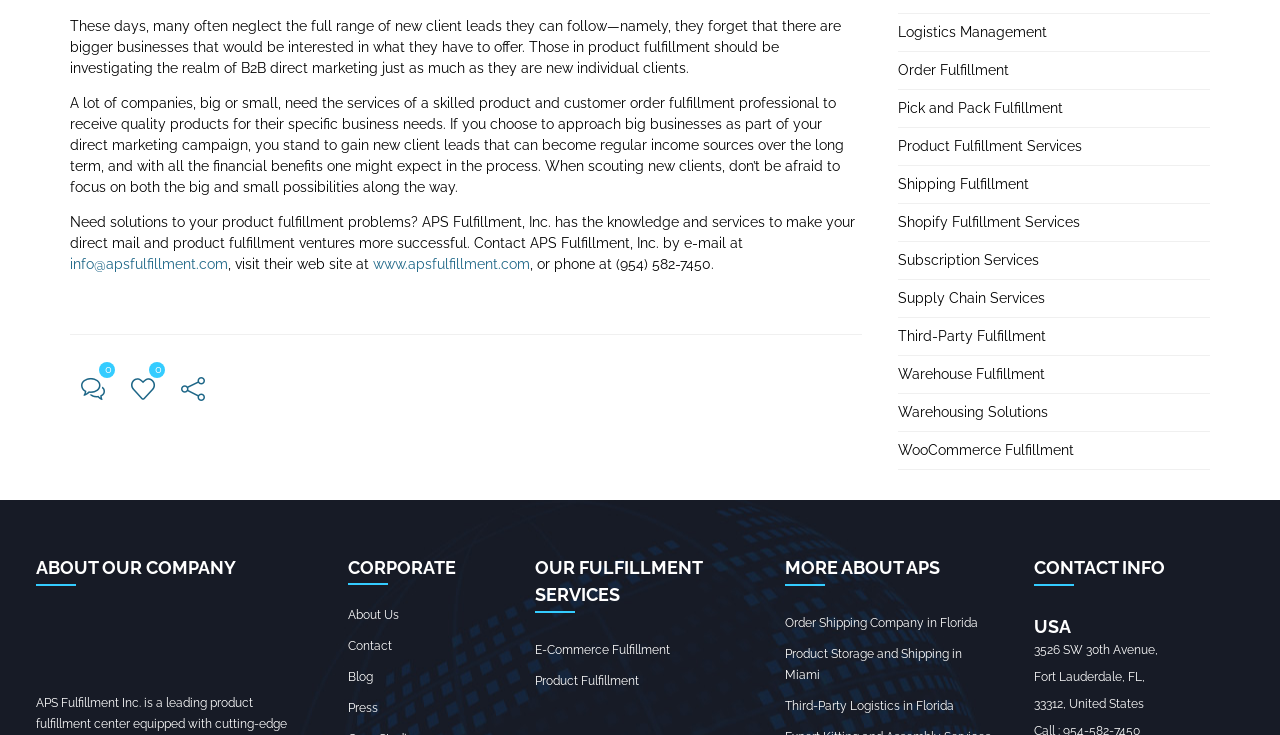Pinpoint the bounding box coordinates of the element to be clicked to execute the instruction: "Contact APS Fulfillment, Inc. by email".

[0.055, 0.348, 0.178, 0.369]